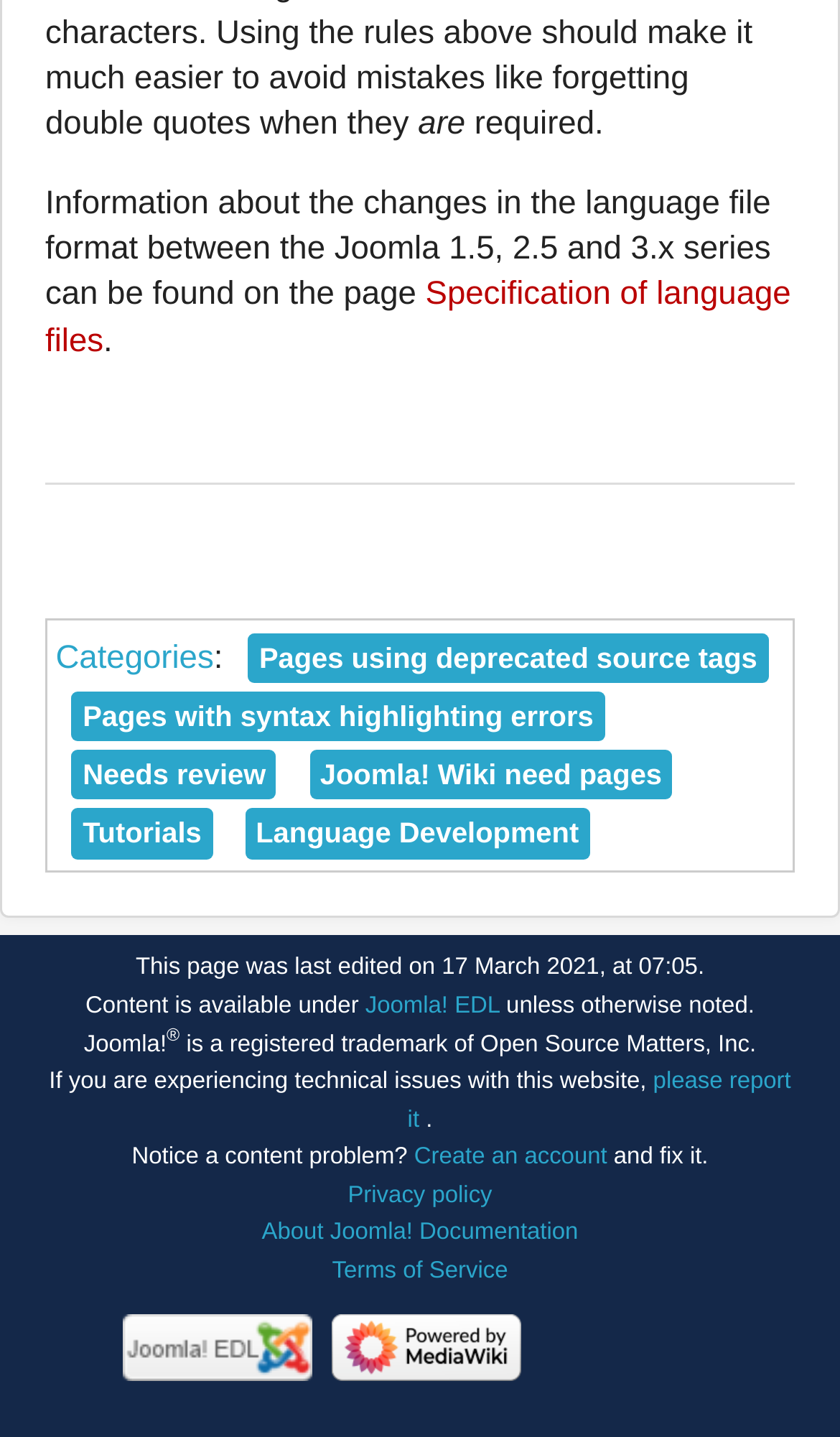Answer the question in a single word or phrase:
How many static text elements are there on this page?

10